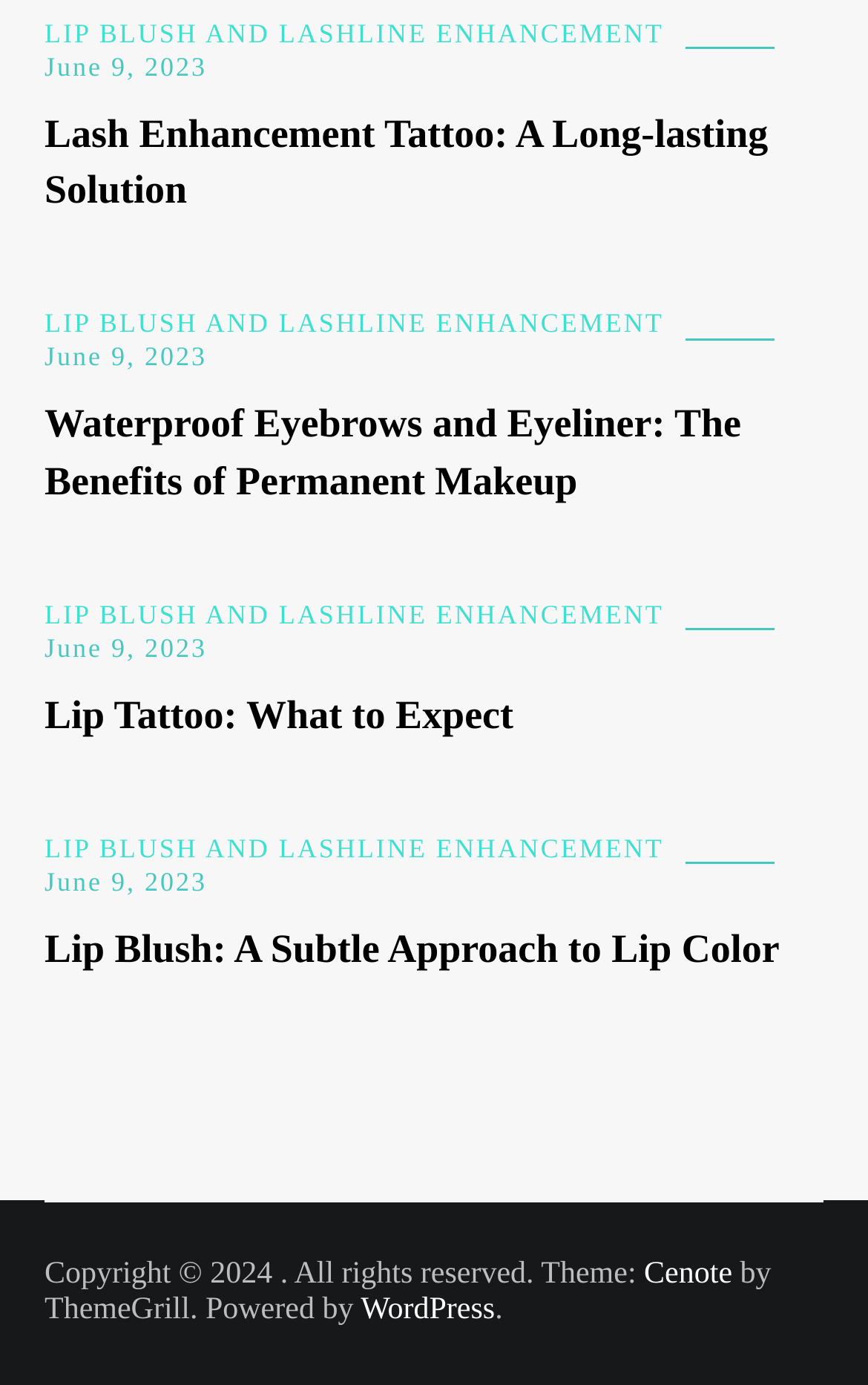Determine the bounding box coordinates of the clickable region to carry out the instruction: "Visit the website of 'Cenote'".

[0.742, 0.908, 0.844, 0.933]